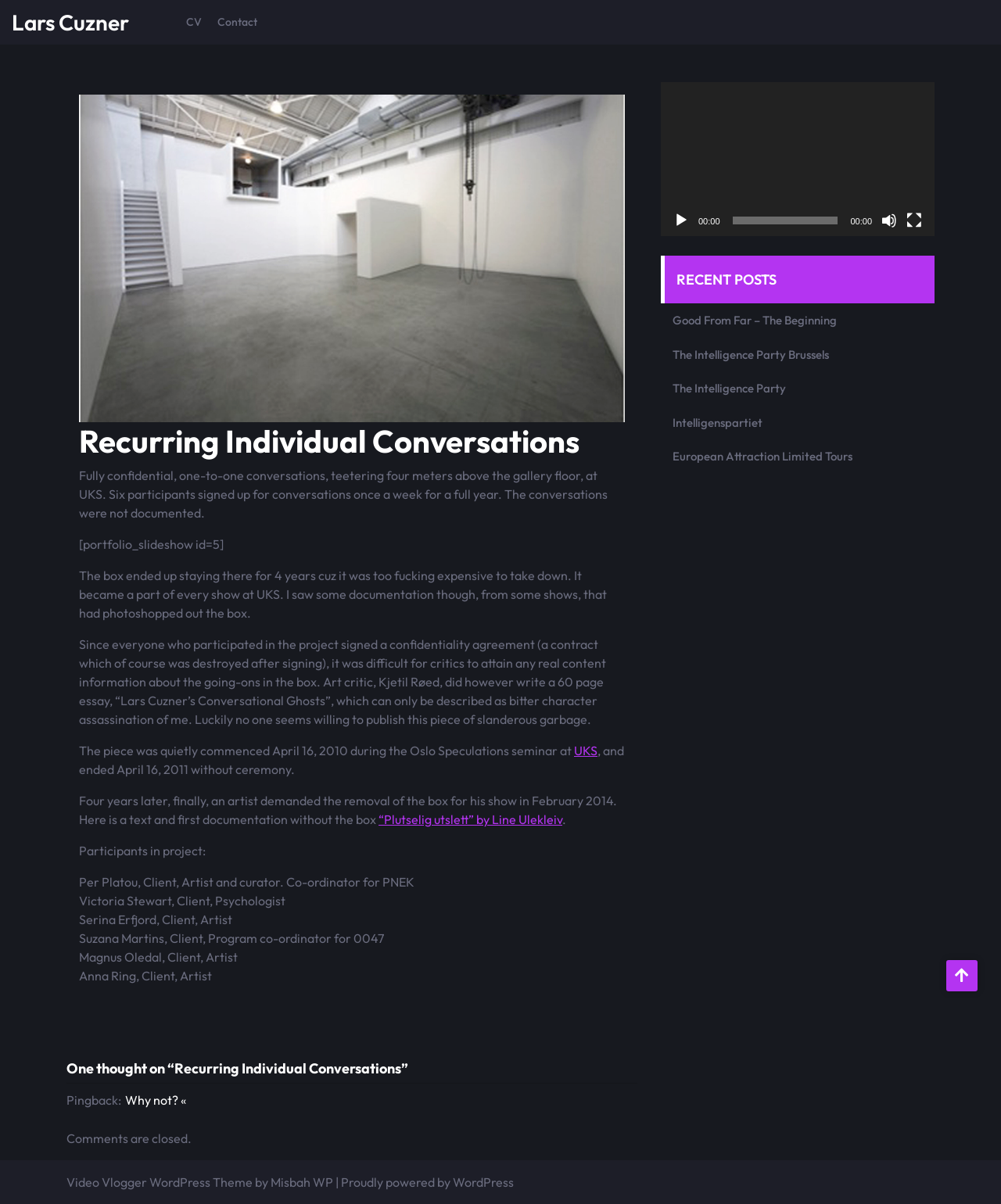Please mark the bounding box coordinates of the area that should be clicked to carry out the instruction: "Check the link '“Plutselig utslett” by Line Ulekleiv'".

[0.378, 0.674, 0.562, 0.687]